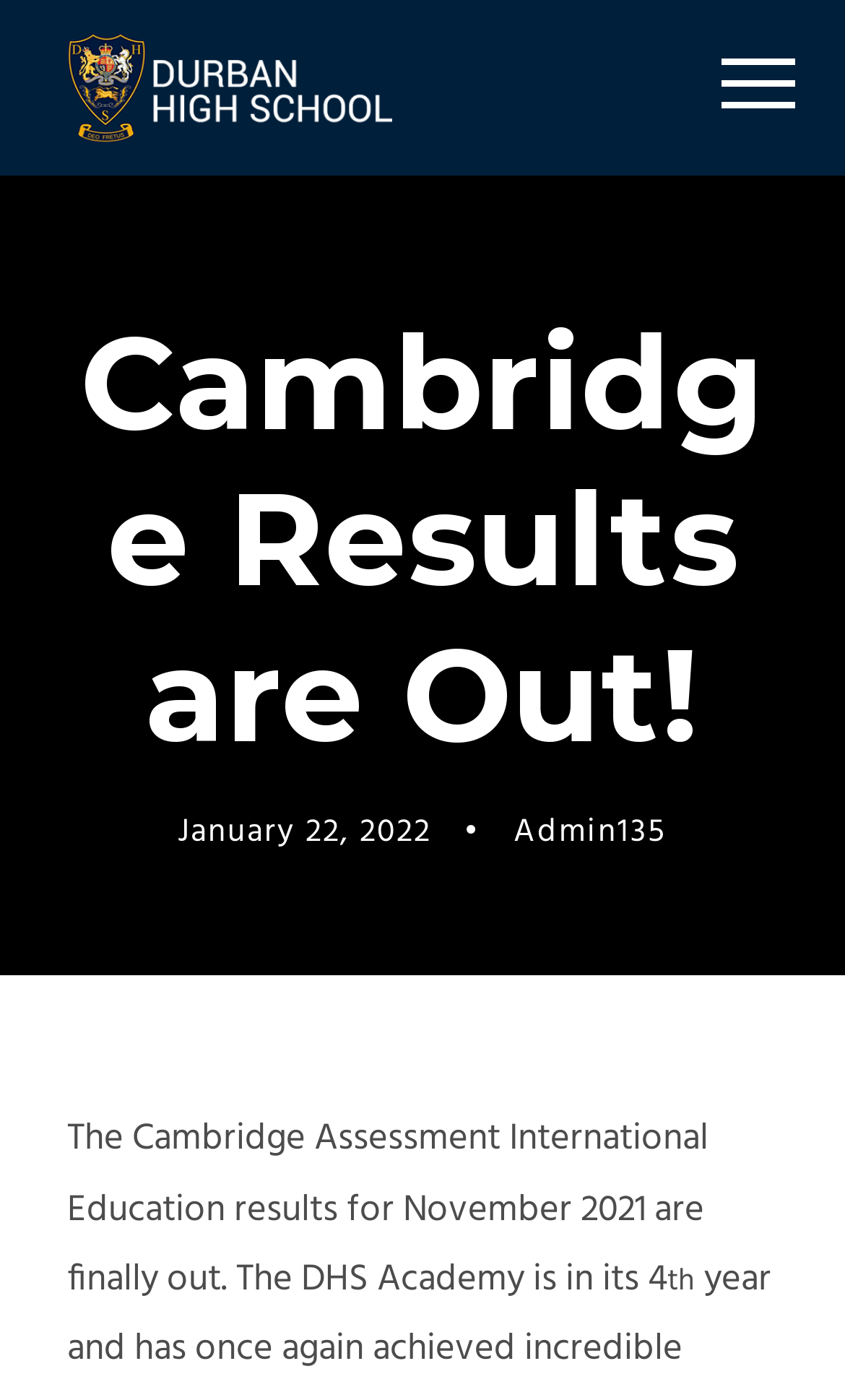Provide a one-word or one-phrase answer to the question:
What is the position of the image on the webpage?

Top-left